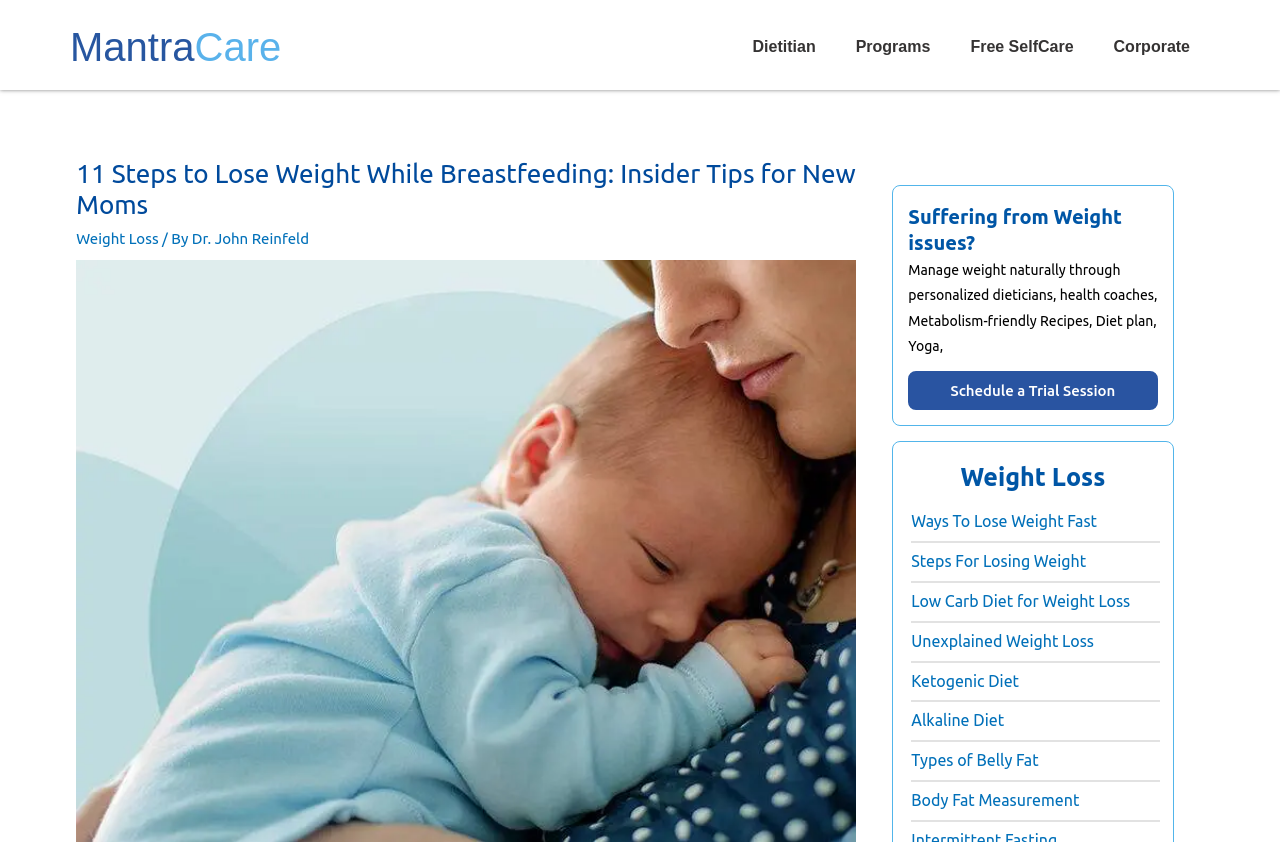Detail the various sections and features present on the webpage.

The webpage is about losing weight while breastfeeding, with a focus on providing helpful tips. At the top, there are five links: "MantraCare", "Dietitian", "Programs Menu Toggle", "Free SelfCare Menu Toggle", and "Corporate", which are aligned horizontally across the page.

Below these links, there is a heading that reads "11 Steps to Lose Weight While Breastfeeding: Insider Tips for New Moms". Next to this heading, there is a link to "Weight Loss" and a brief description of the author, "Dr. John Reinfeld".

On the right side of the page, there is a complementary section with a heading that asks "Suffering from Weight issues?". This section promotes a natural weight management program that offers personalized dieticians, health coaches, and metabolism-friendly recipes. There is a button to "Schedule a Trial Session" below this section.

Further down, there is another heading that reads "Weight Loss", which is followed by a list of seven links to related topics, including "Ways To Lose Weight Fast", "Steps For Losing Weight", "Low Carb Diet for Weight Loss", and others. These links are aligned vertically and take up a significant portion of the page.